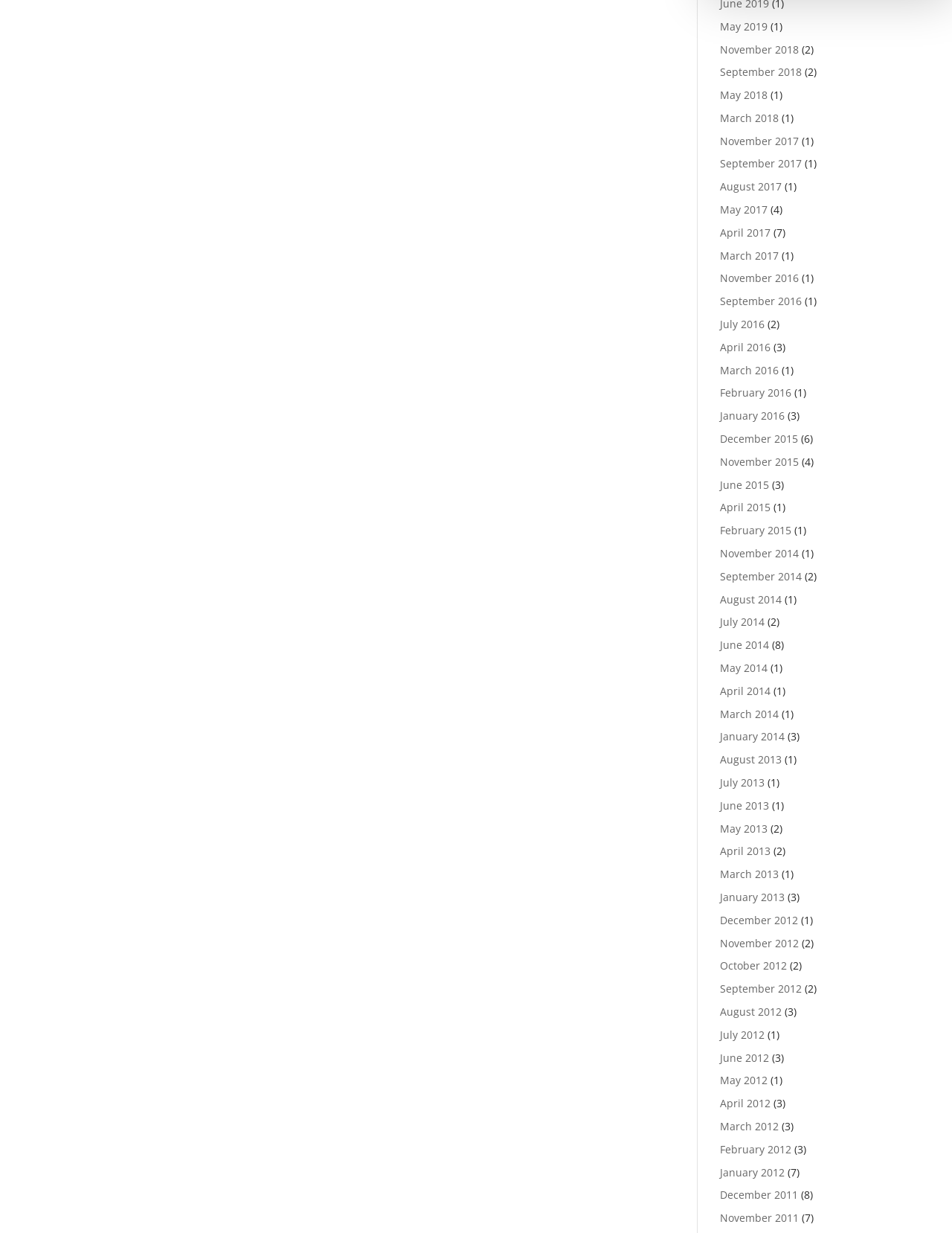Identify the bounding box coordinates of the area that should be clicked in order to complete the given instruction: "view November 2018". The bounding box coordinates should be four float numbers between 0 and 1, i.e., [left, top, right, bottom].

[0.756, 0.034, 0.839, 0.046]